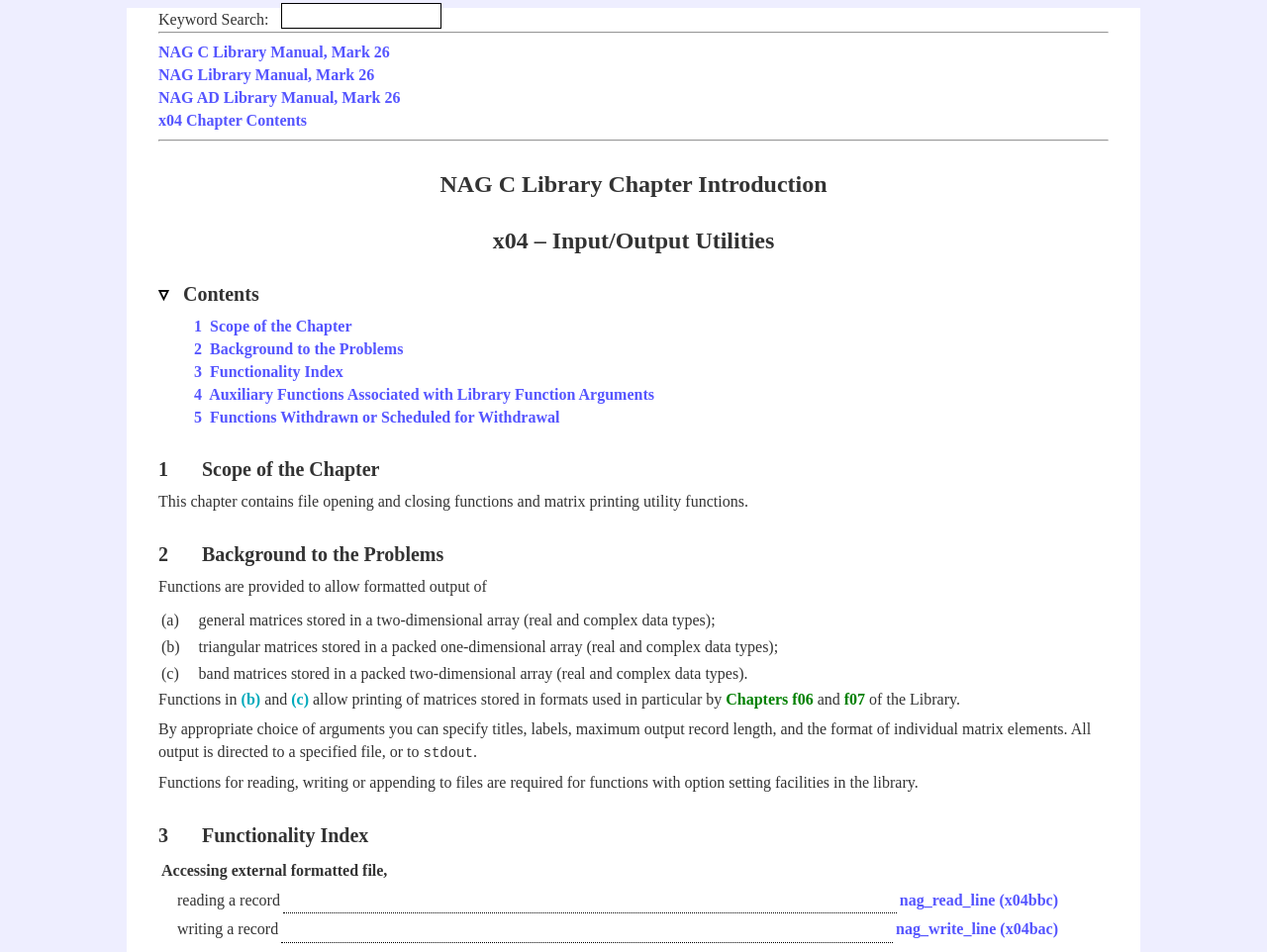Can you identify the bounding box coordinates of the clickable region needed to carry out this instruction: 'Search for a keyword'? The coordinates should be four float numbers within the range of 0 to 1, stated as [left, top, right, bottom].

[0.222, 0.004, 0.347, 0.023]